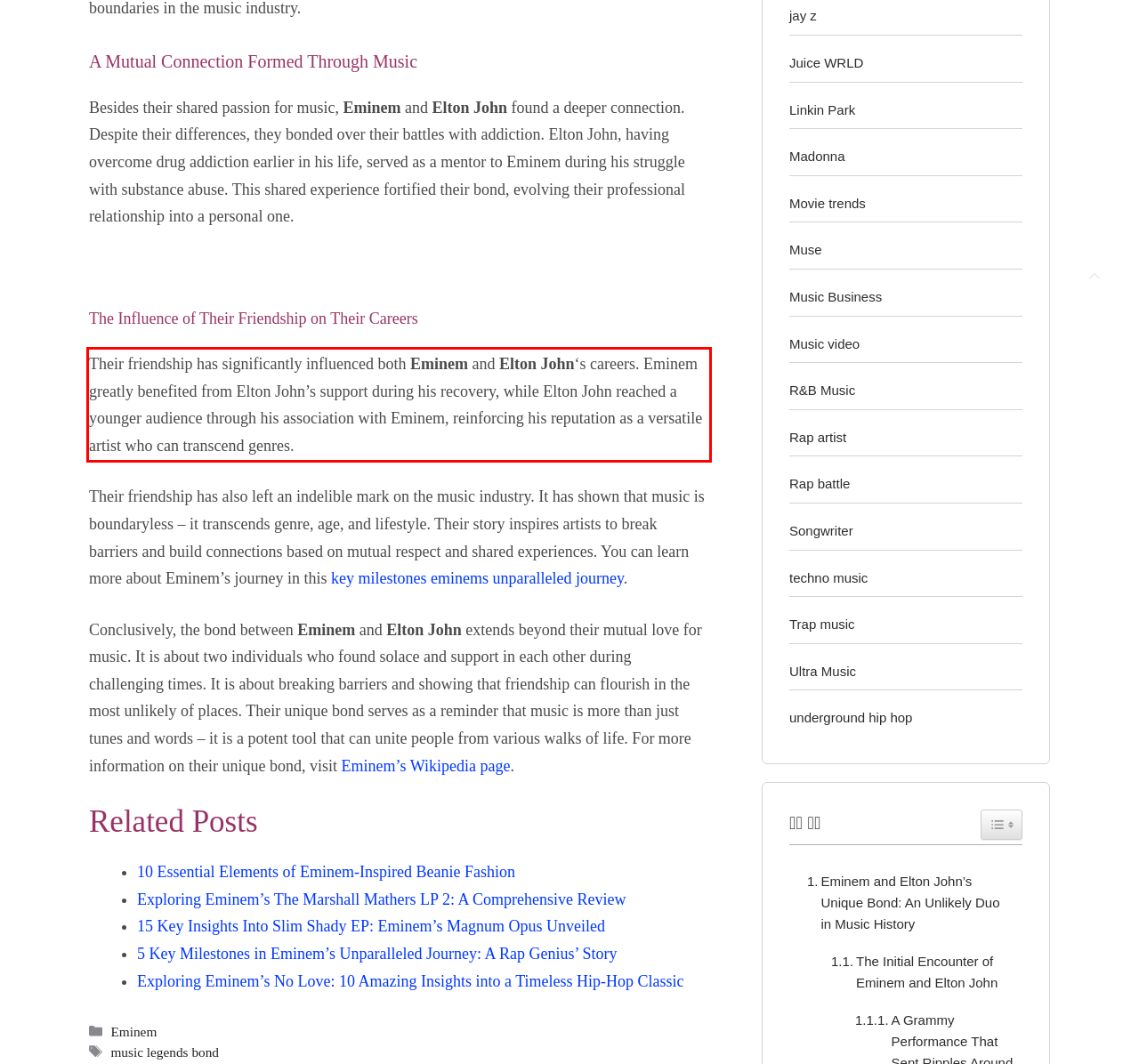Analyze the screenshot of a webpage where a red rectangle is bounding a UI element. Extract and generate the text content within this red bounding box.

Their friendship has significantly influenced both Eminem and Elton John‘s careers. Eminem greatly benefited from Elton John’s support during his recovery, while Elton John reached a younger audience through his association with Eminem, reinforcing his reputation as a versatile artist who can transcend genres.